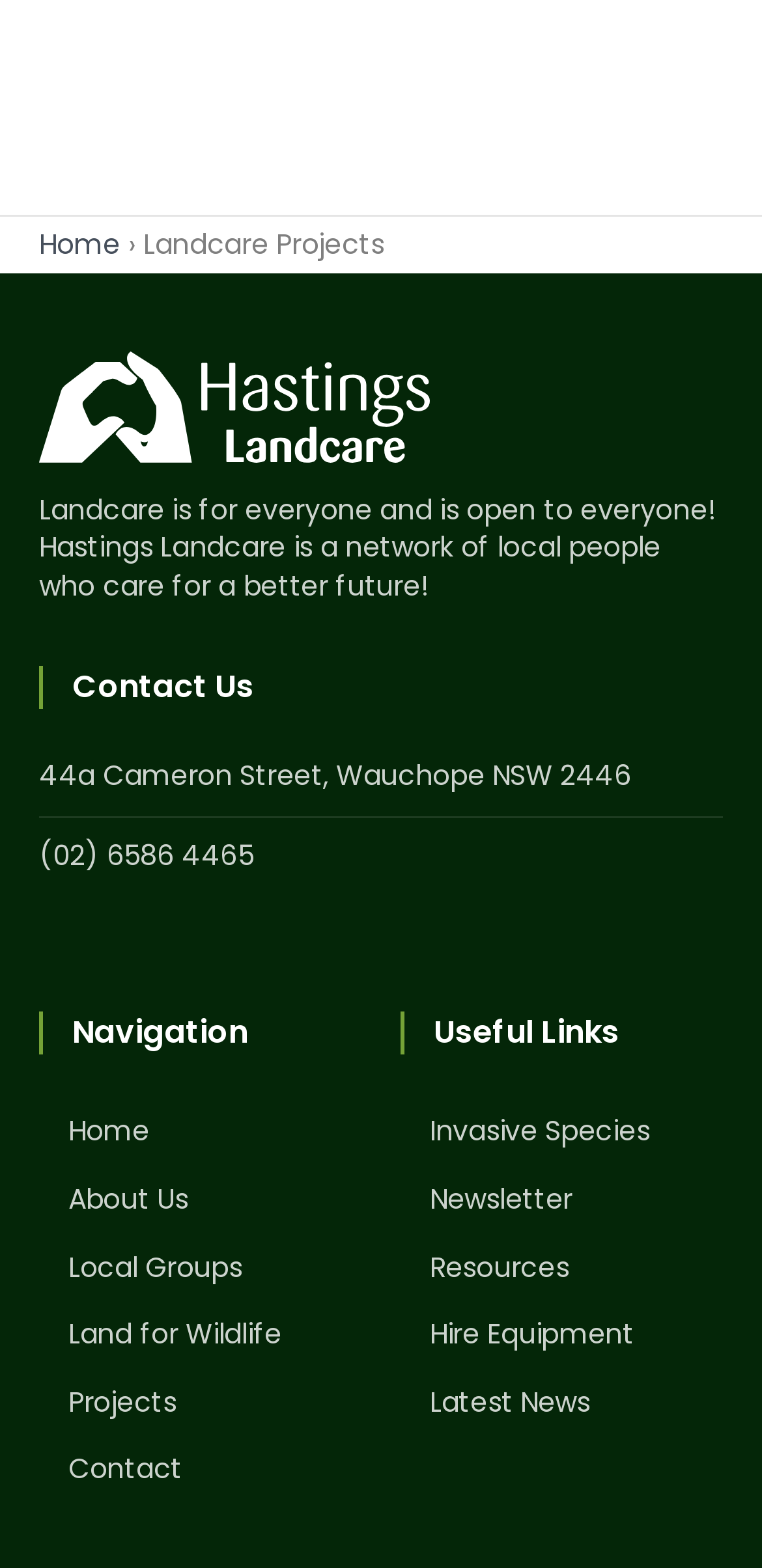What are the different sections on the webpage?
Based on the image, provide your answer in one word or phrase.

Navigation, Useful Links, etc.